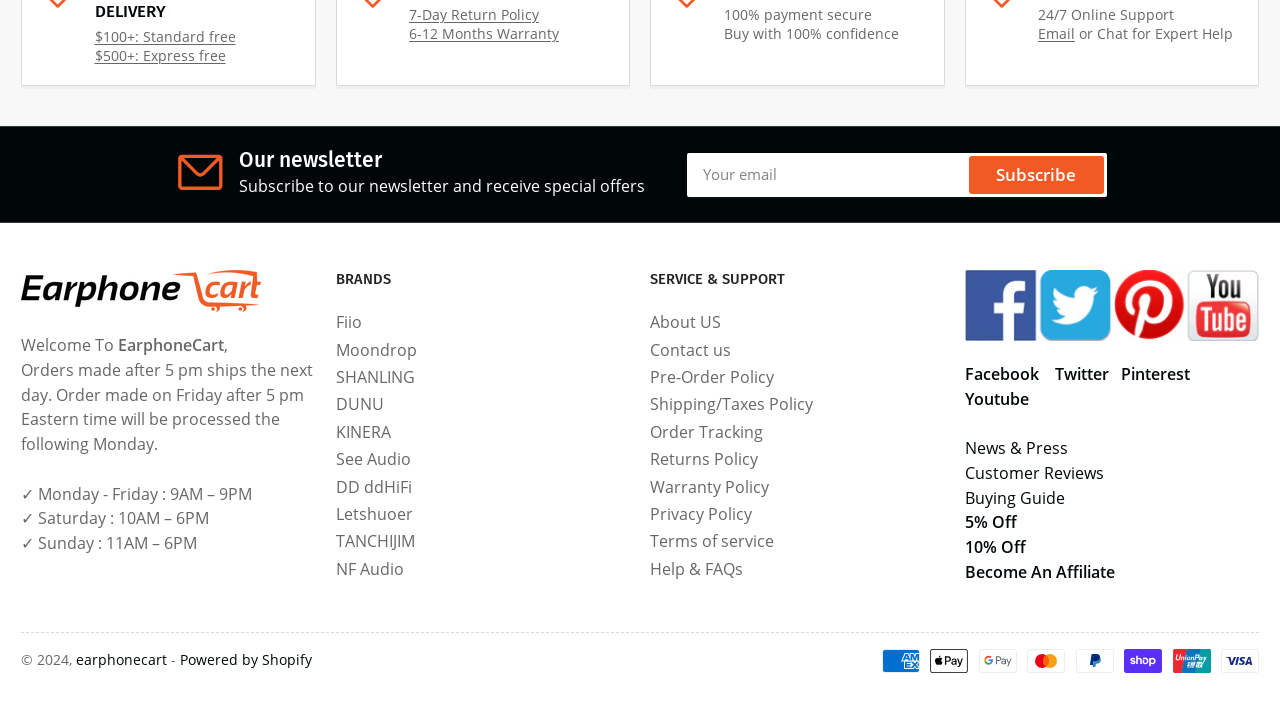What brands are available on this website?
Look at the image and answer the question using a single word or phrase.

Fiio, Moondrop, etc.